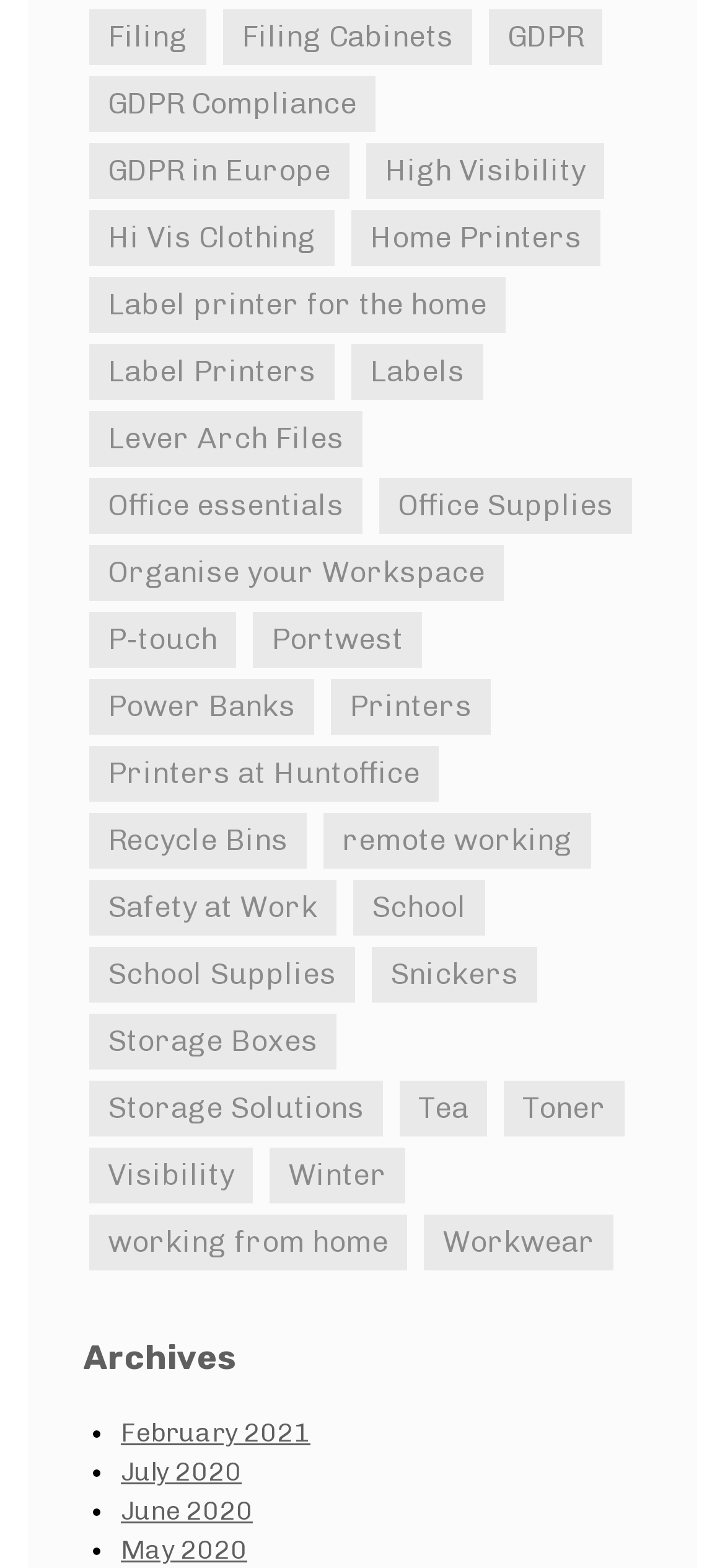Respond with a single word or phrase to the following question: What is the purpose of the links at the bottom of the webpage?

Archives